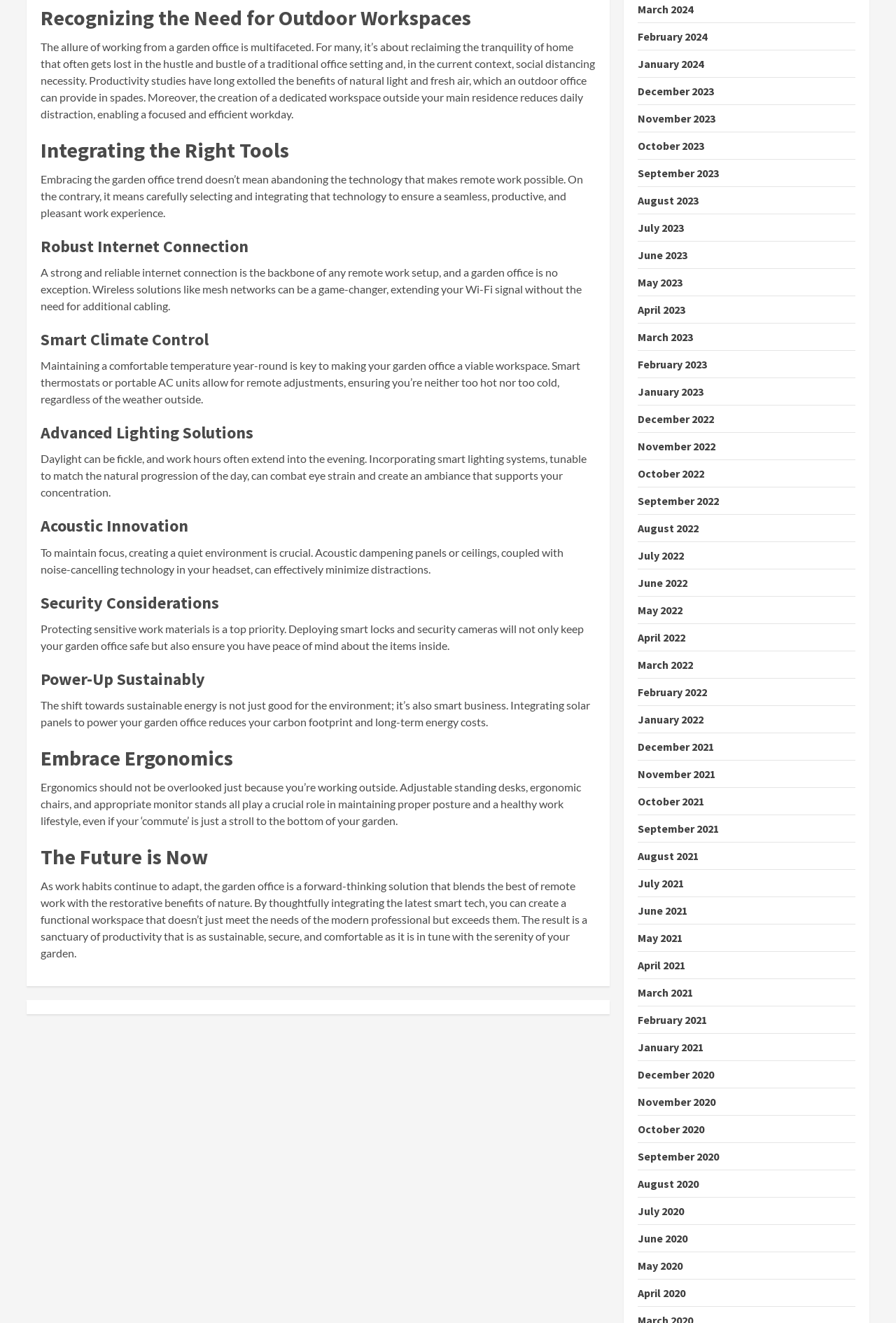Locate the bounding box coordinates of the item that should be clicked to fulfill the instruction: "Learn about Robust Internet Connection".

[0.045, 0.178, 0.665, 0.194]